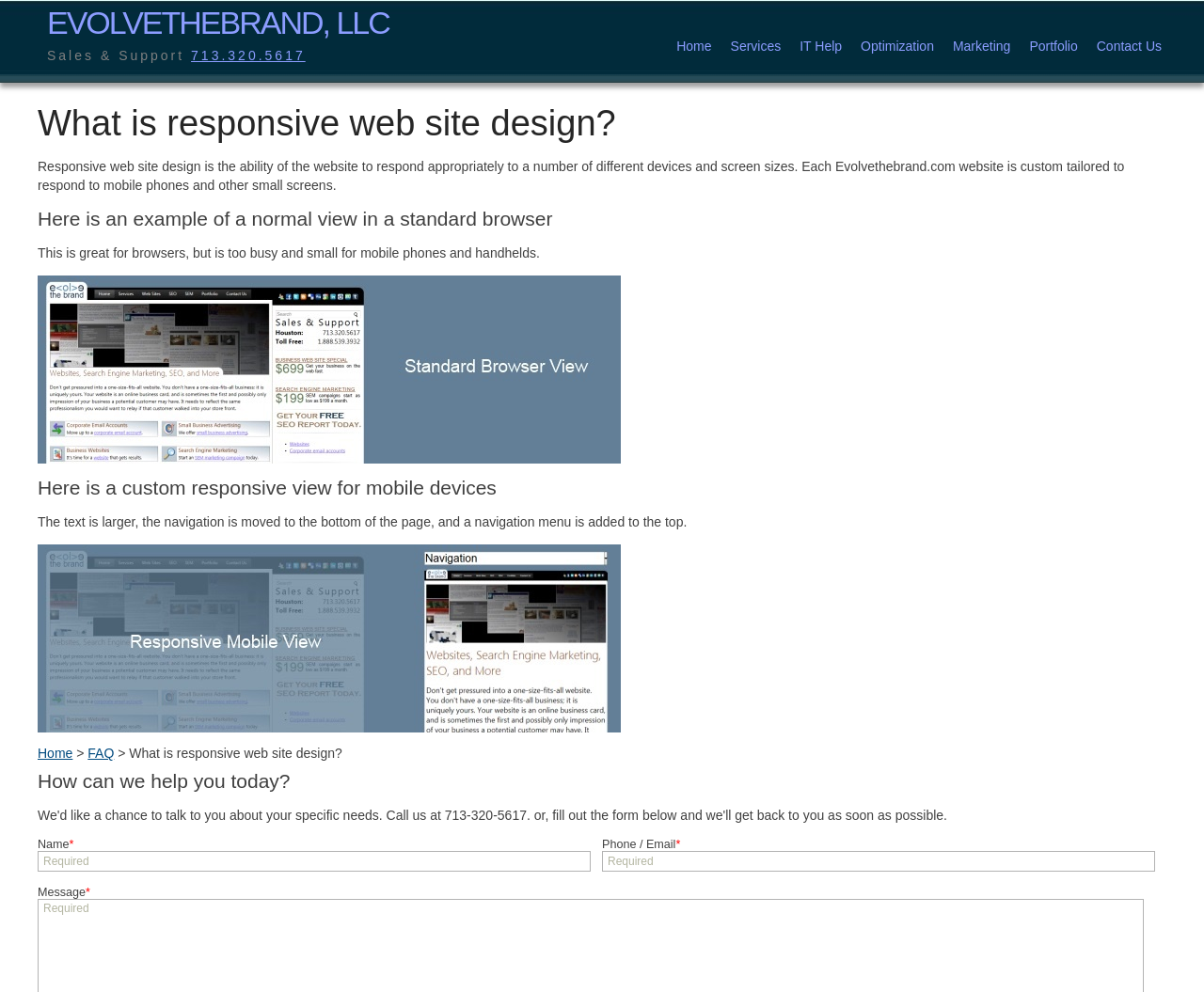Please specify the coordinates of the bounding box for the element that should be clicked to carry out this instruction: "Click the 'Home' link". The coordinates must be four float numbers between 0 and 1, formatted as [left, top, right, bottom].

[0.031, 0.752, 0.06, 0.767]